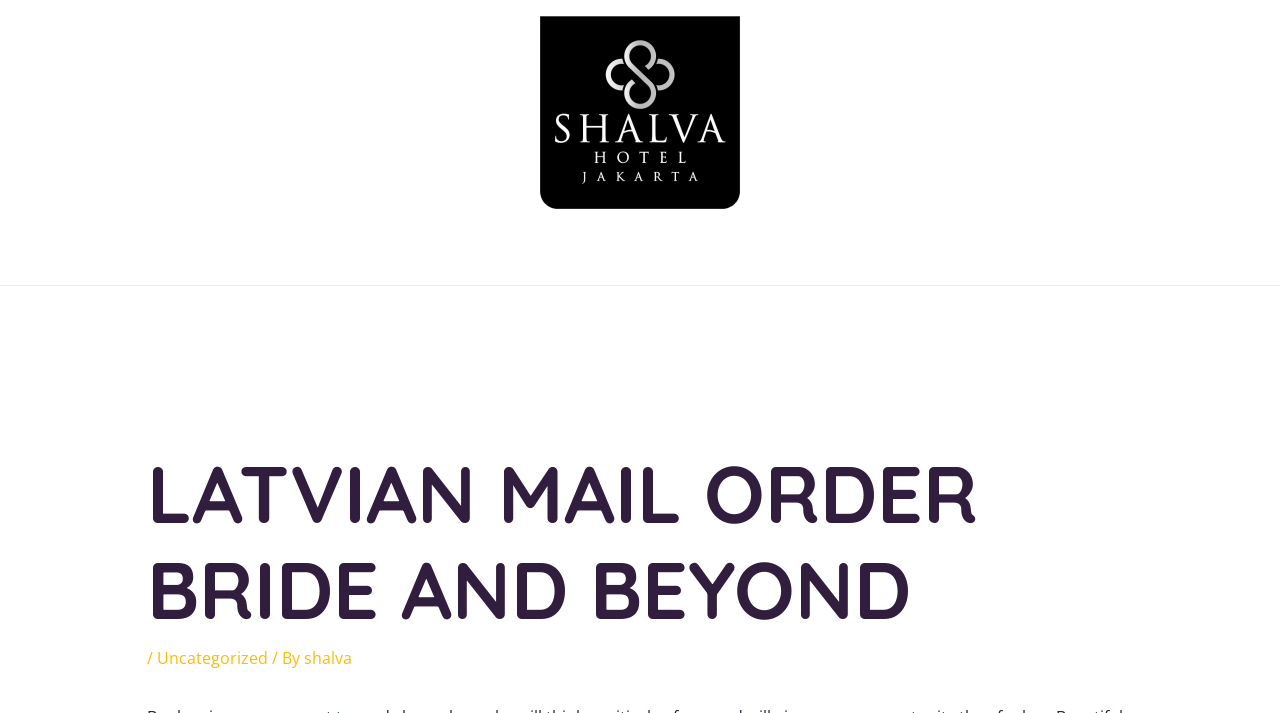Locate the bounding box coordinates of the area where you should click to accomplish the instruction: "view About Us page".

[0.201, 0.316, 0.281, 0.4]